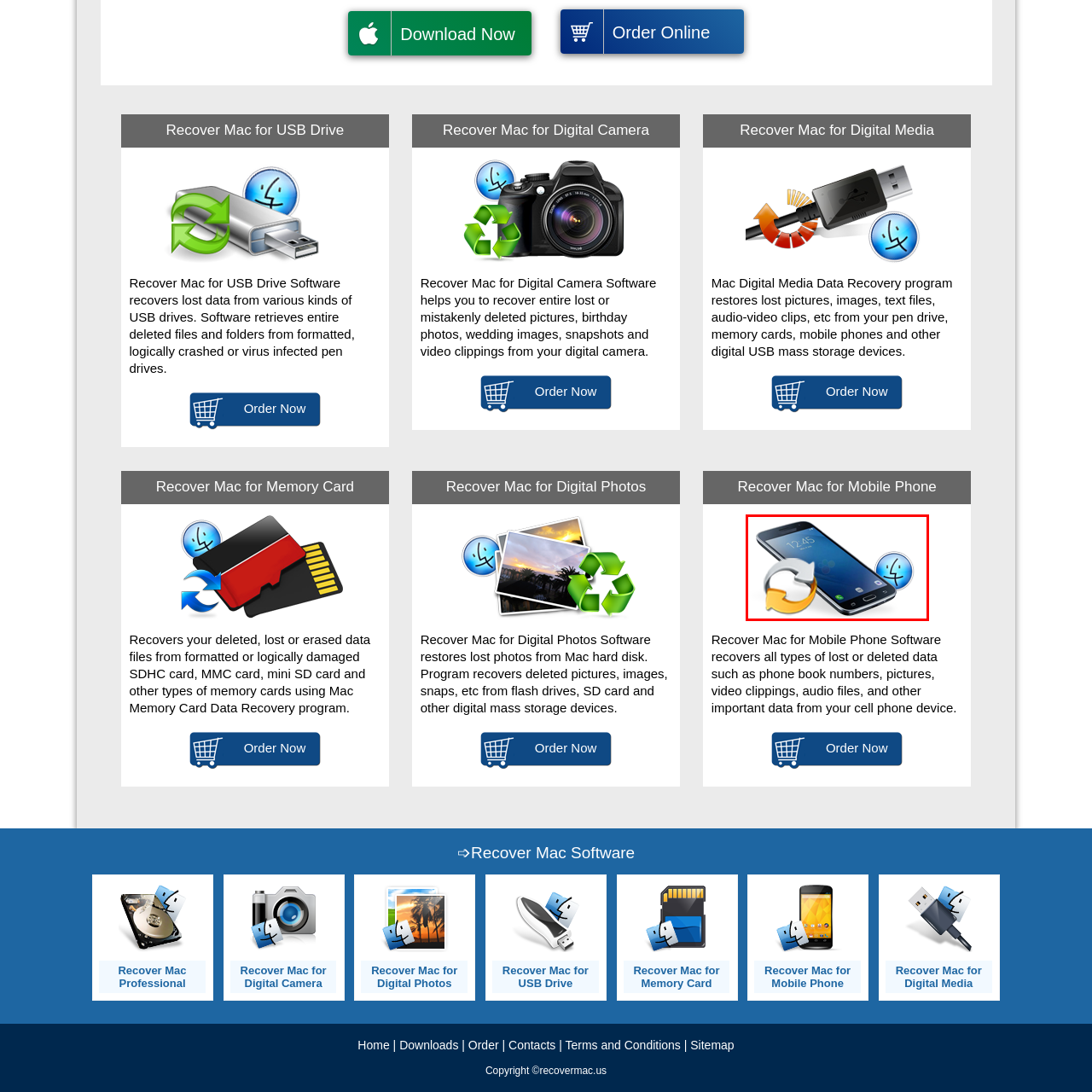Observe the image encased in the red box and deliver an in-depth response to the subsequent question by interpreting the details within the image:
What type of devices is the software compatible with?

The software is compatible with Apple devices, as represented by the Mac-like silhouette icon, which suggests that the software can recover data from mobile phones compatible with Apple devices.